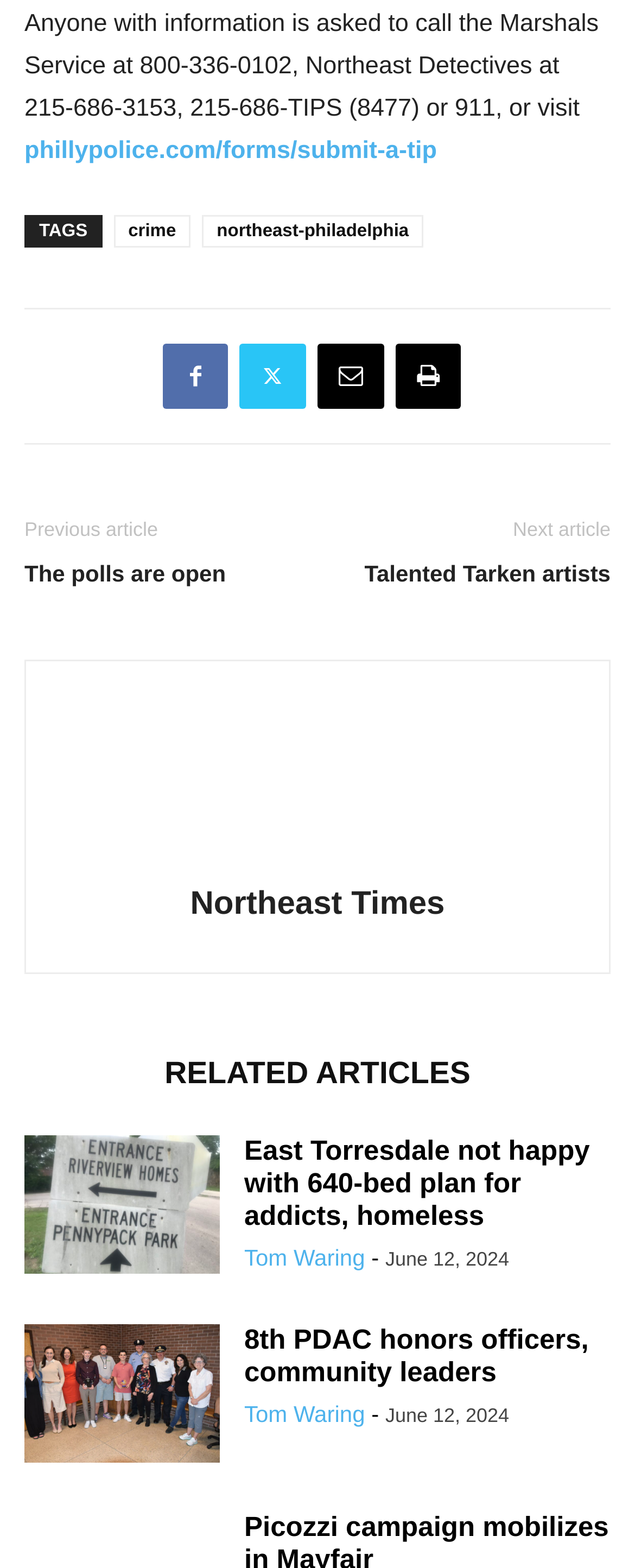Using a single word or phrase, answer the following question: 
What is the name of the publication?

Northeast Times